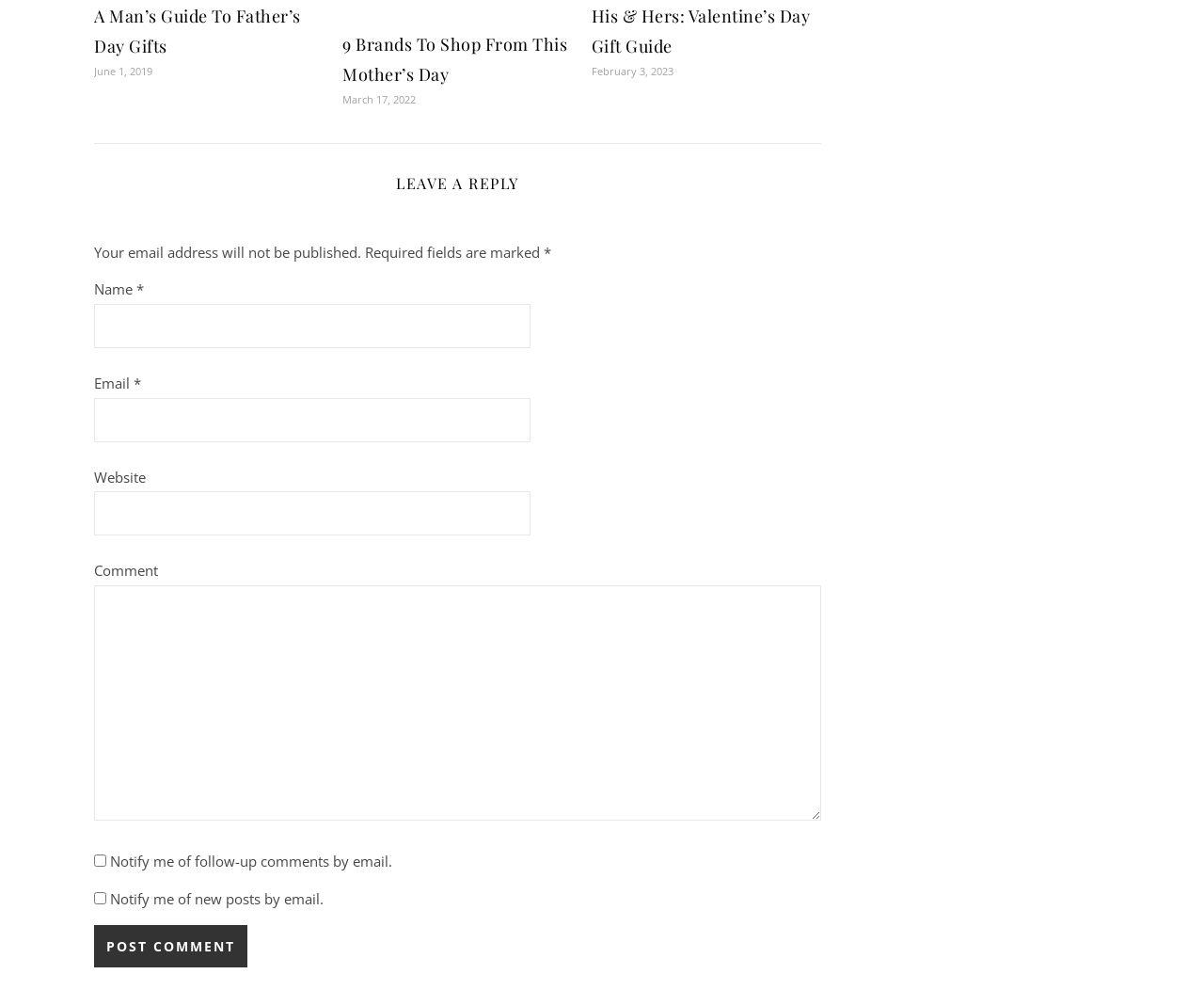What is the purpose of the textbox with the label 'Email'?
Refer to the image and provide a detailed answer to the question.

I inferred the purpose of the textbox by looking at its label 'Email' and its location near the other form fields, suggesting that it is part of a comment submission form.